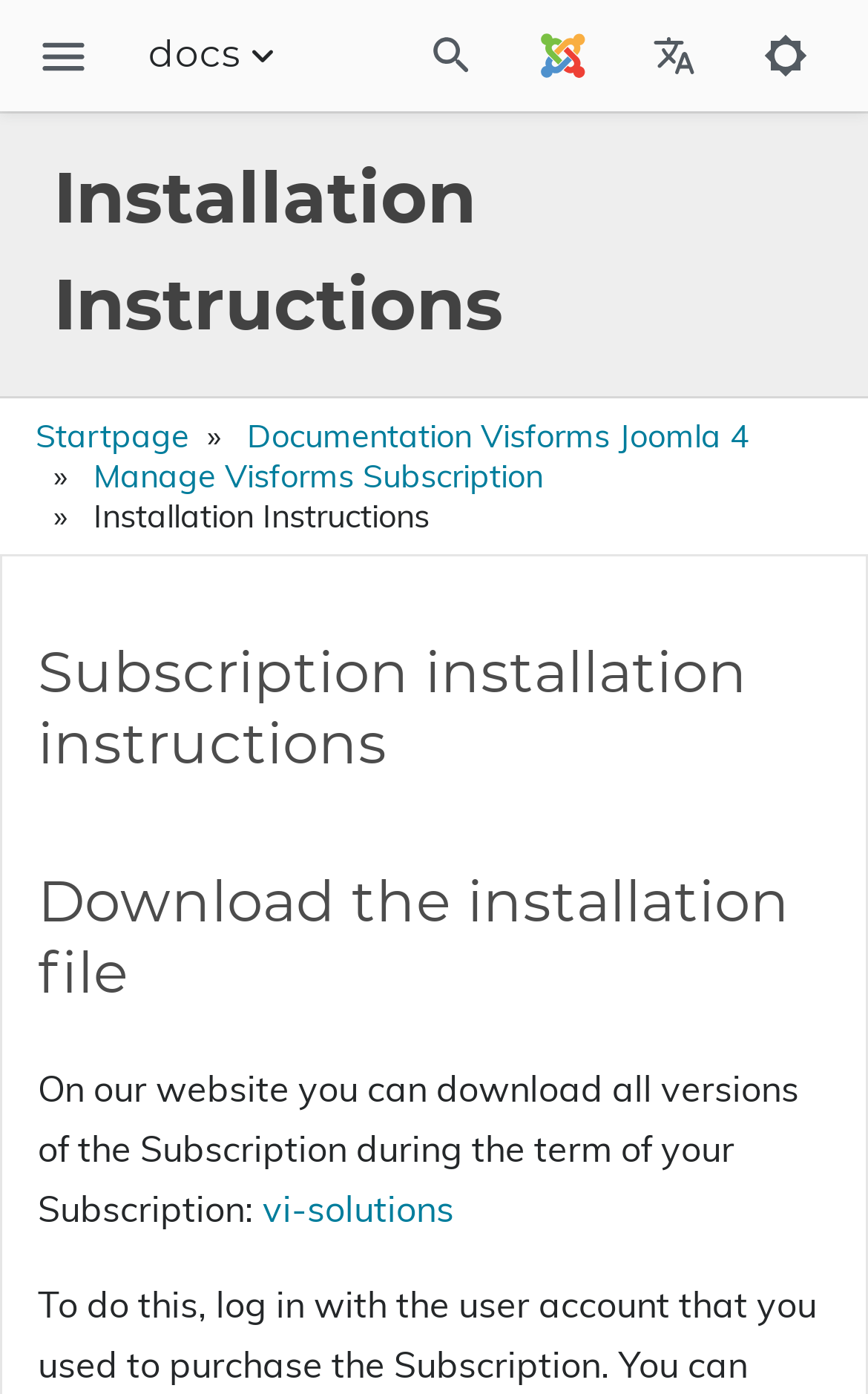Given the element description Manage Visforms Subscription, specify the bounding box coordinates of the corresponding UI element in the format (top-left x, top-left y, bottom-right x, bottom-right y). All values must be between 0 and 1.

[0.108, 0.327, 0.626, 0.356]